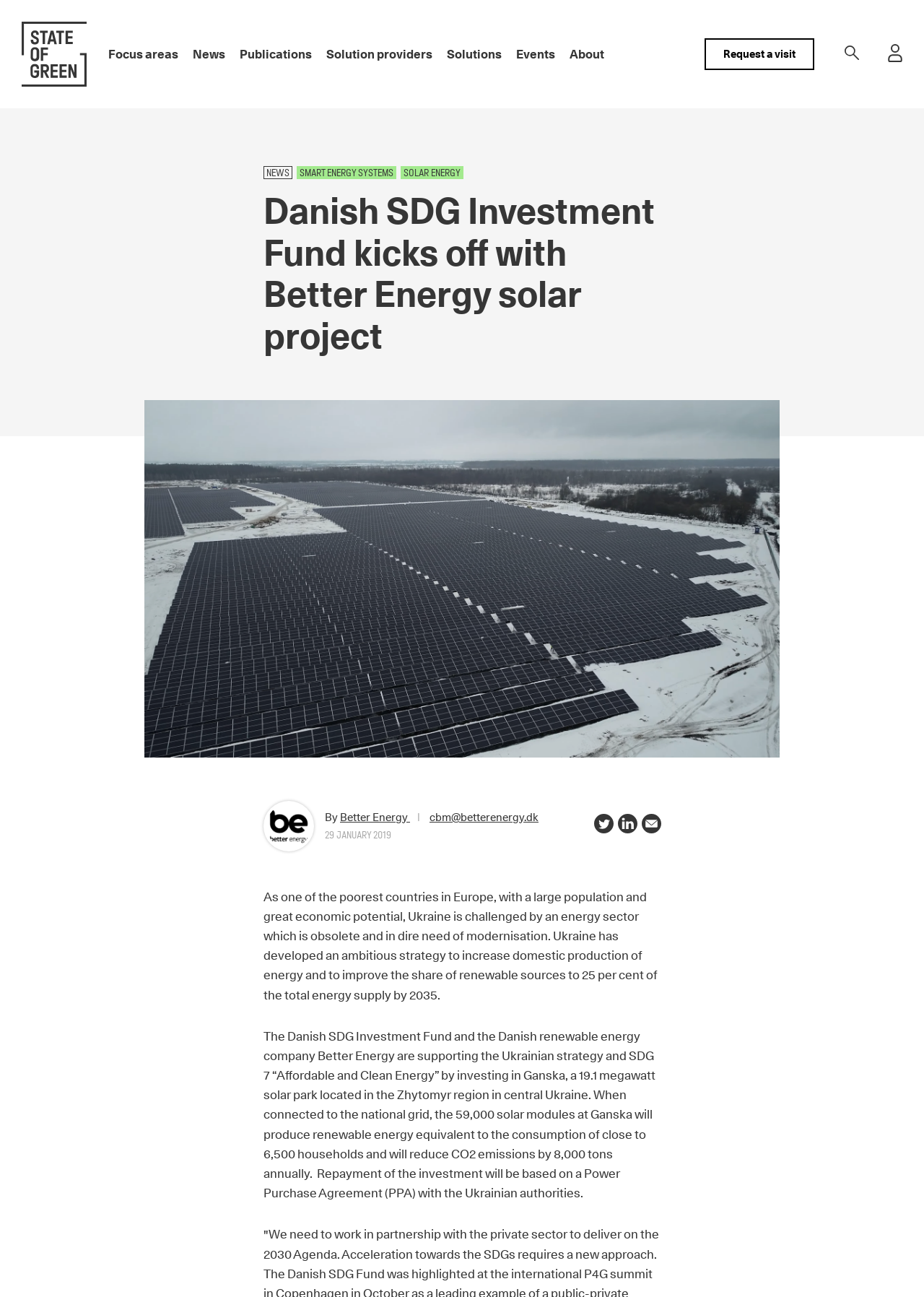How many households will the solar park produce energy for?
Kindly offer a detailed explanation using the data available in the image.

I found the answer by reading the text on the webpage, which states that the solar park will produce renewable energy equivalent to the consumption of close to 6,500 households.